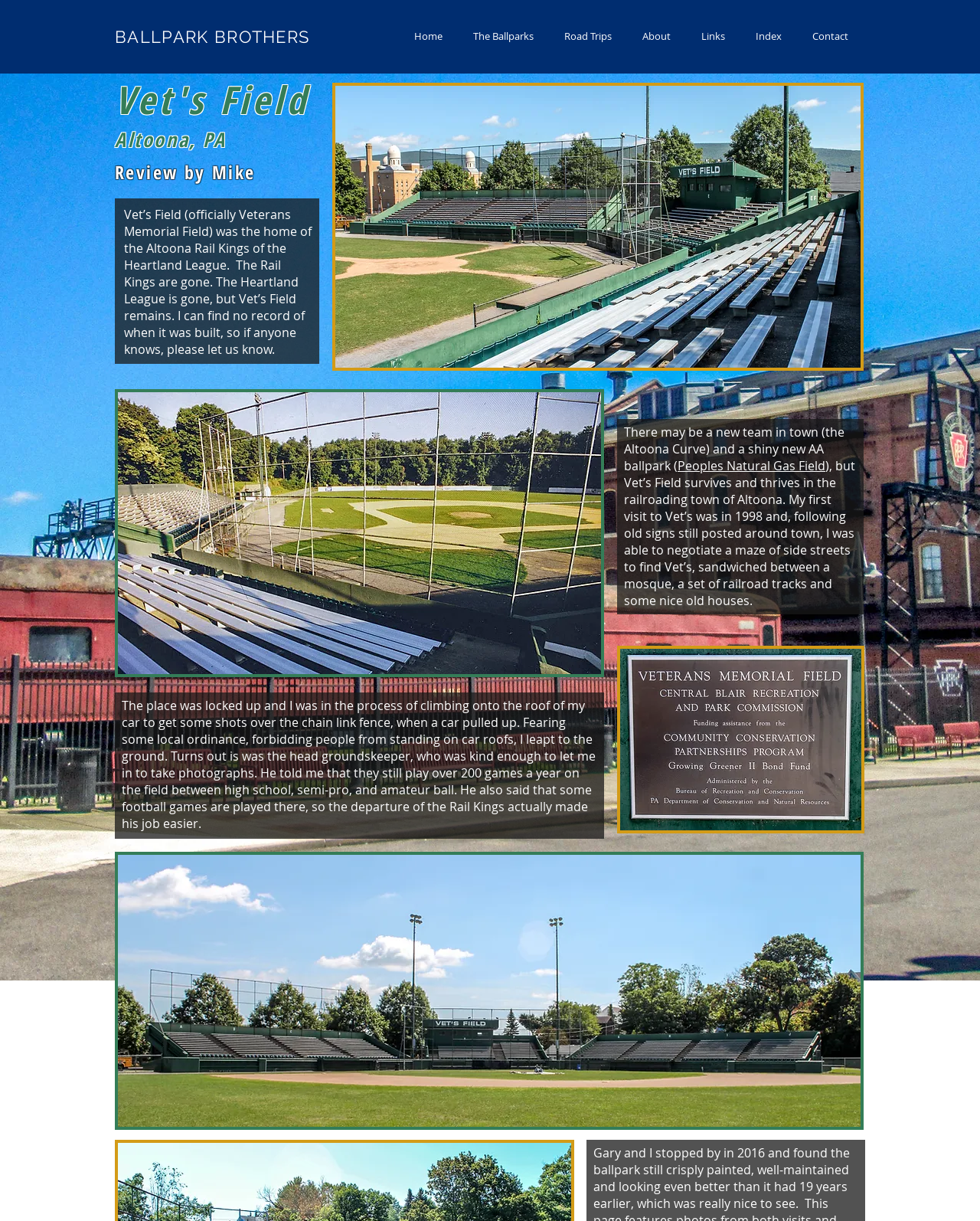Can you specify the bounding box coordinates of the area that needs to be clicked to fulfill the following instruction: "Click the Home link"?

[0.407, 0.023, 0.467, 0.037]